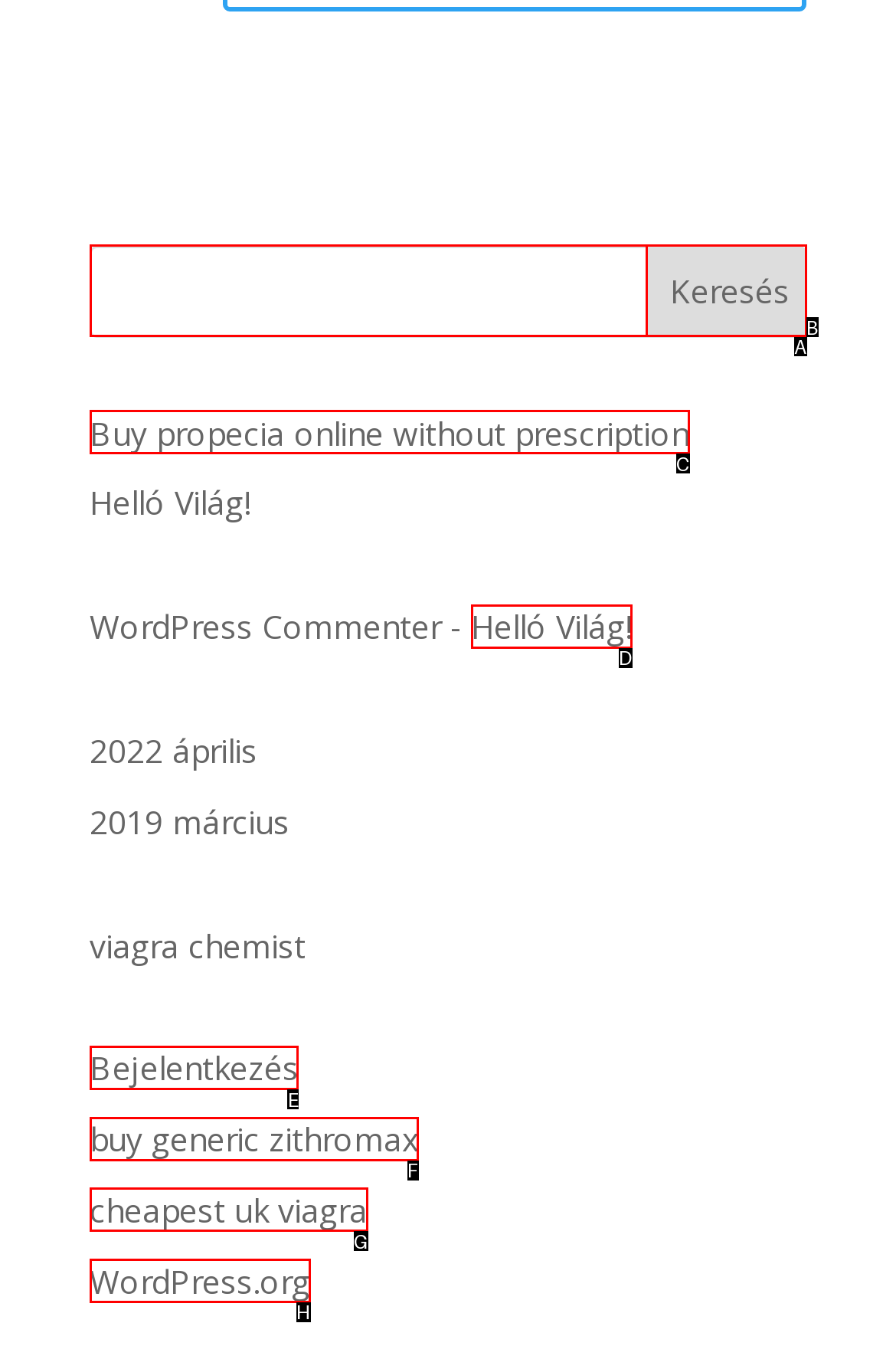Determine the letter of the element I should select to fulfill the following instruction: check the Bejelentkezés link. Just provide the letter.

E